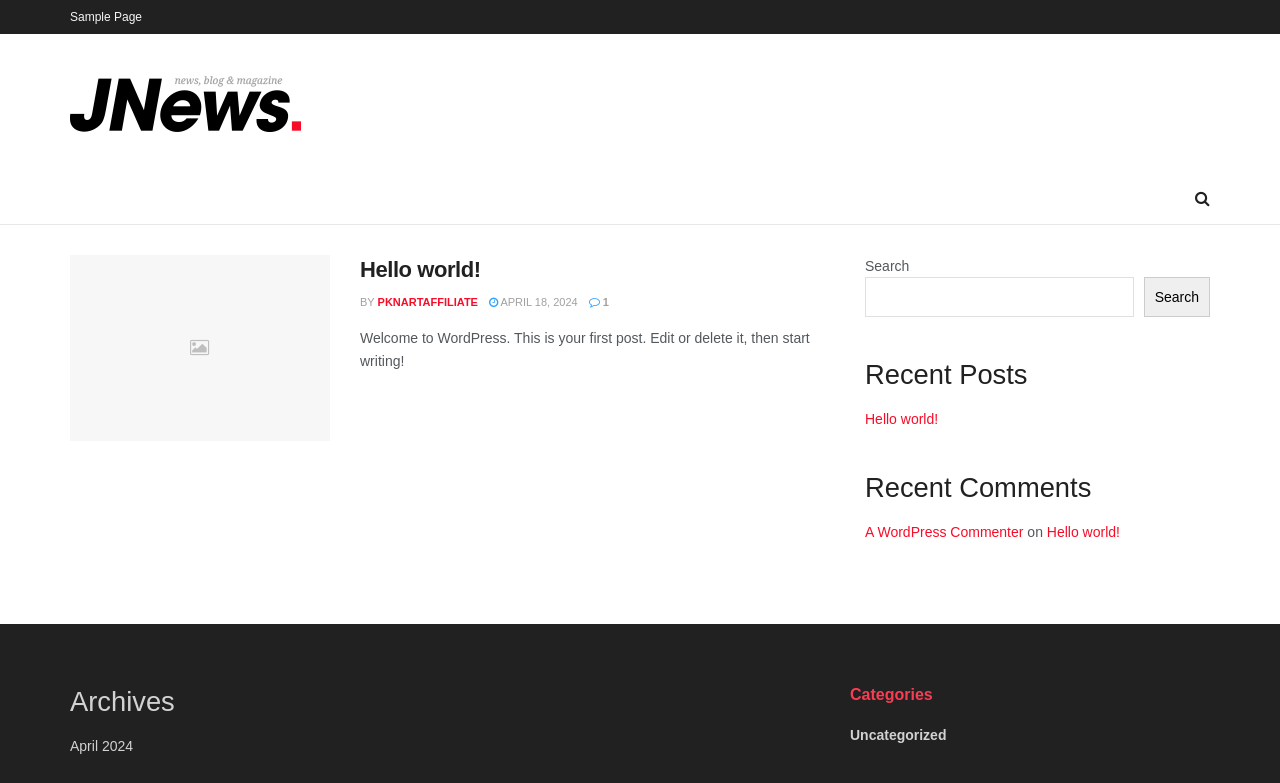Pinpoint the bounding box coordinates for the area that should be clicked to perform the following instruction: "Click the 'About' link".

None